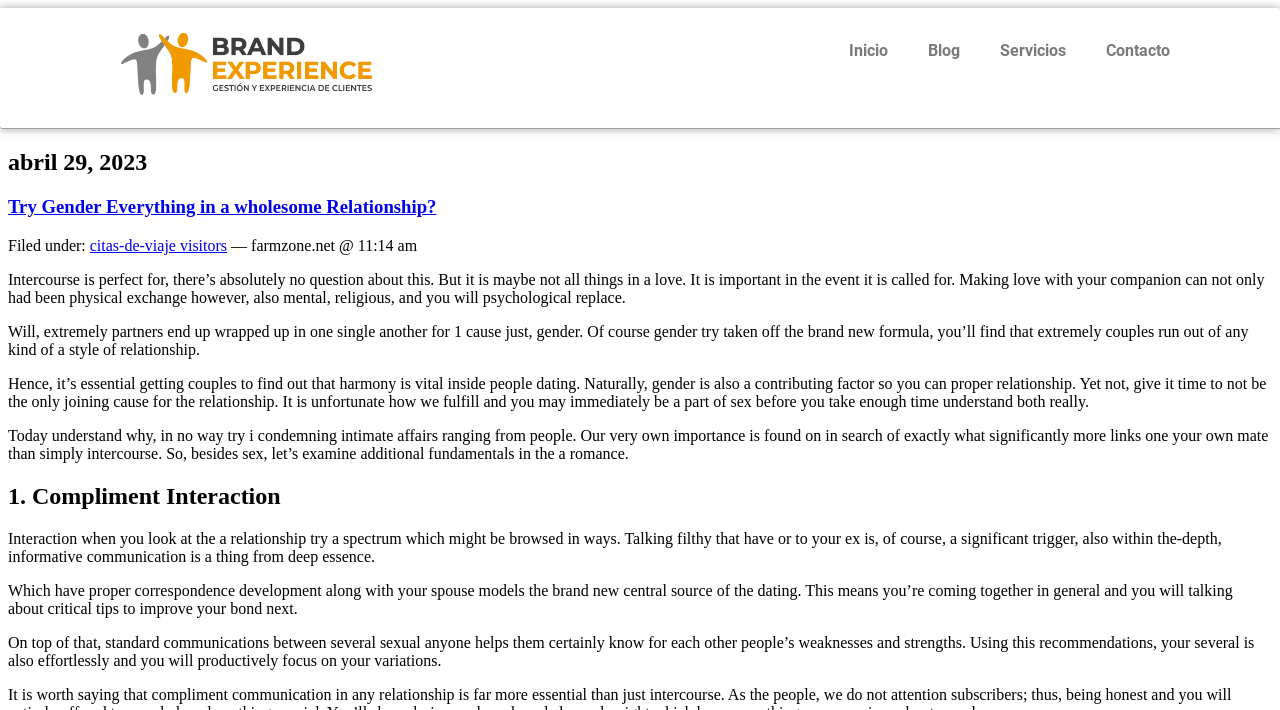Create an elaborate caption that covers all aspects of the webpage.

This webpage appears to be a blog post discussing the importance of a wholesome relationship, with a focus on the role of sex and communication. At the top of the page, there are five links: an empty link, followed by "Inicio", "Blog", "Servicios", and "Contacto", which are likely navigation links.

Below these links, there is a heading indicating the date "abril 29, 2023". The main title of the post, "Try Gender Everything in a wholesome Relationship?", is displayed prominently, with a link to the same title below it.

The post begins with a brief introduction, followed by a series of paragraphs discussing the importance of balance in a relationship, highlighting that sex should not be the only factor holding a couple together. The text emphasizes the need for couples to find common ground beyond physical intimacy.

The post is divided into sections, with headings such as "1. Compliment Interaction", which discusses the importance of communication in a relationship. The text explains that communication is a spectrum that can be explored in various ways, including deep, informative conversations that help build a strong bond between partners.

Throughout the page, there are no images, but the text is organized into clear sections with headings, making it easy to follow and read.